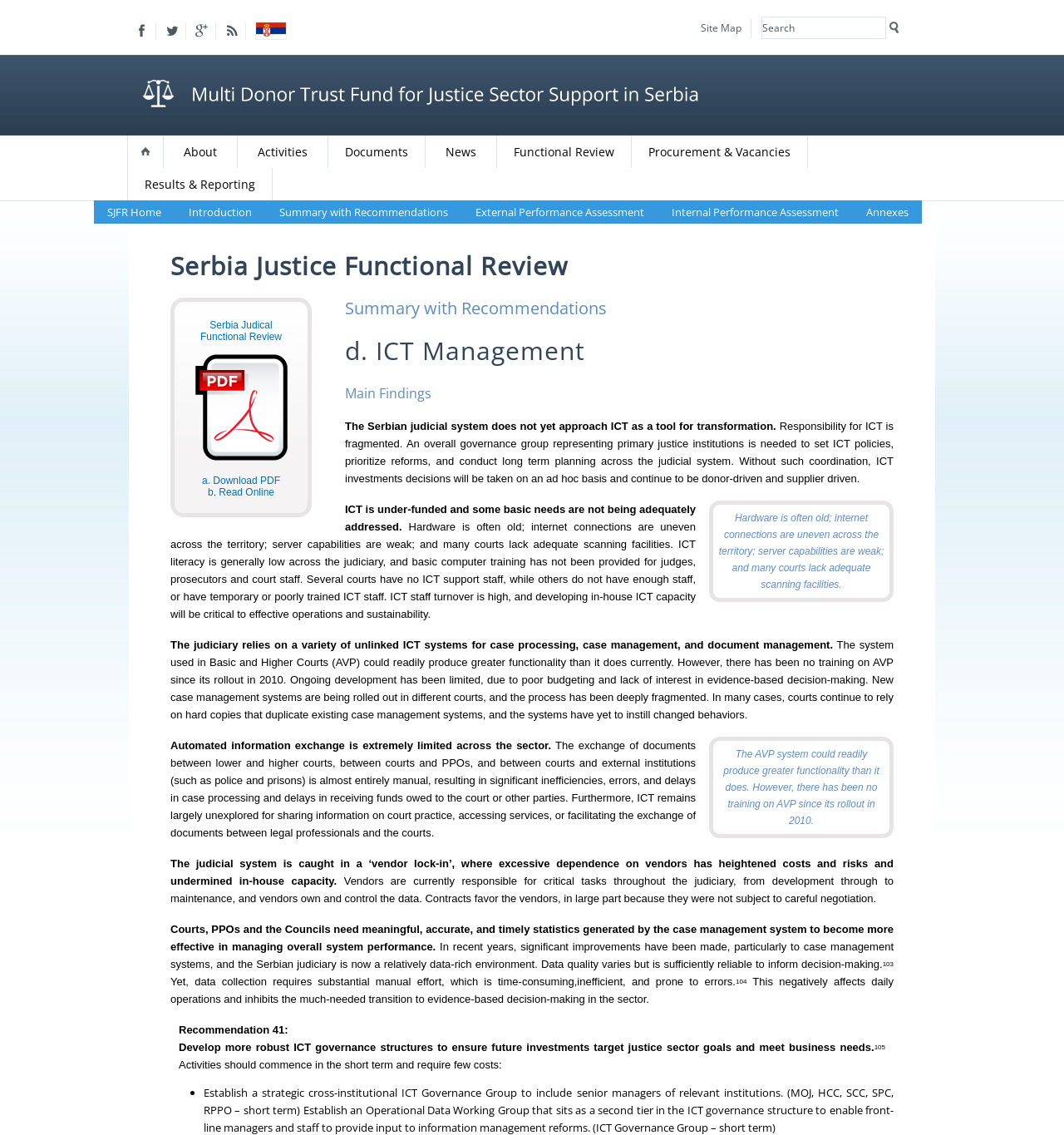Determine the bounding box coordinates for the area that should be clicked to carry out the following instruction: "Learn more about Design Services".

None